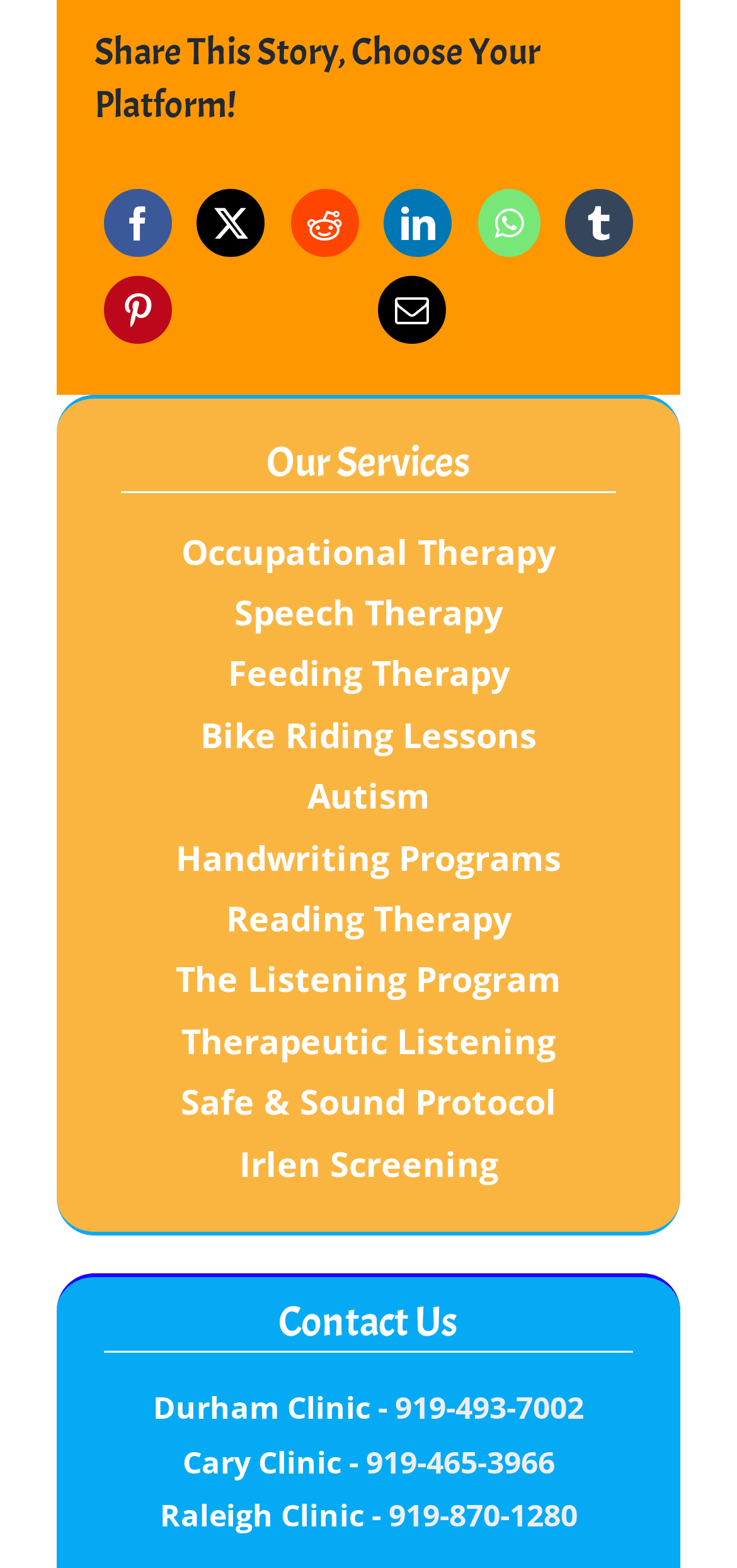Select the bounding box coordinates of the element I need to click to carry out the following instruction: "Share on Facebook".

[0.128, 0.115, 0.246, 0.17]